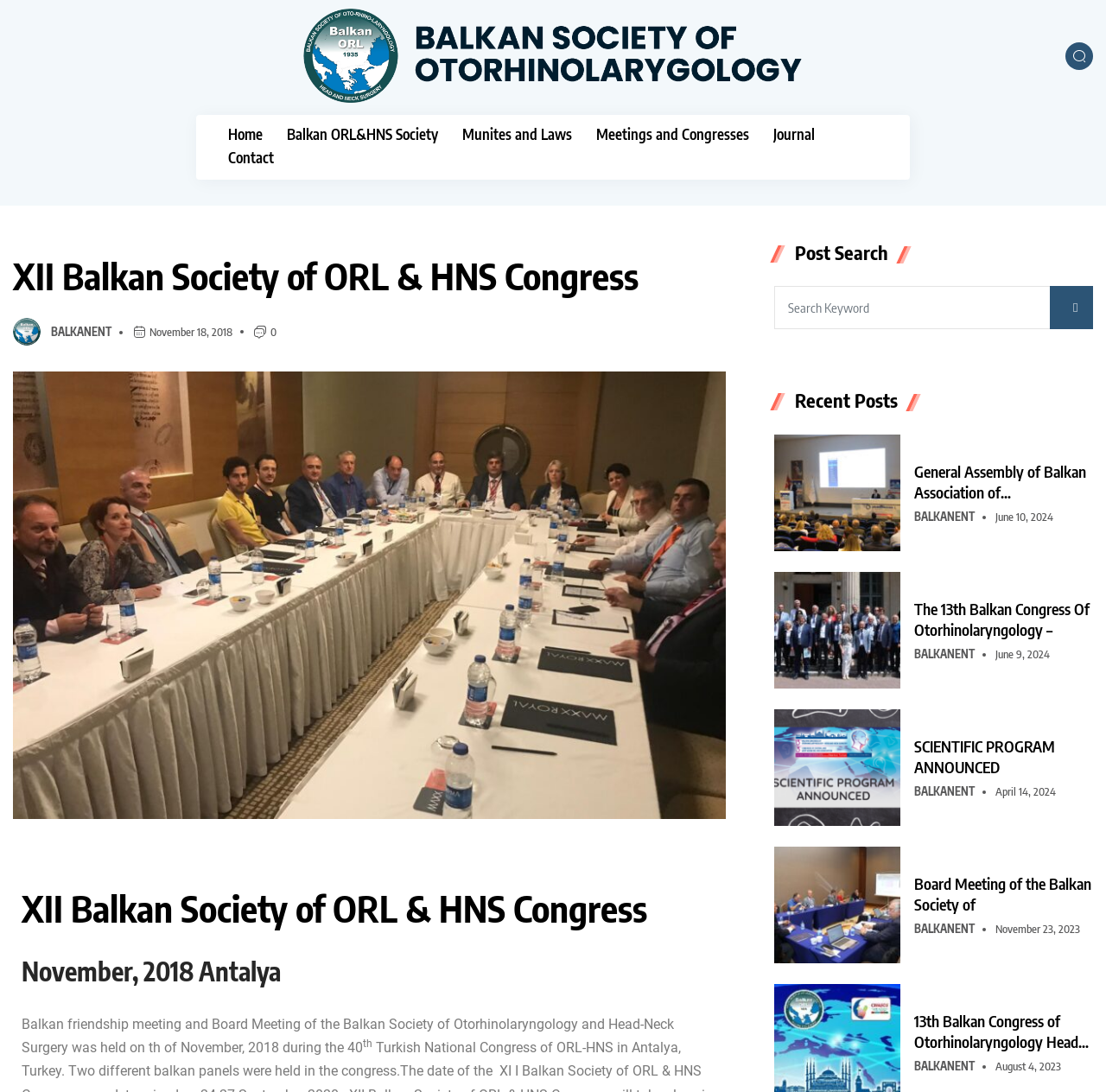Kindly determine the bounding box coordinates for the area that needs to be clicked to execute this instruction: "Search for a keyword".

[0.7, 0.262, 0.988, 0.301]